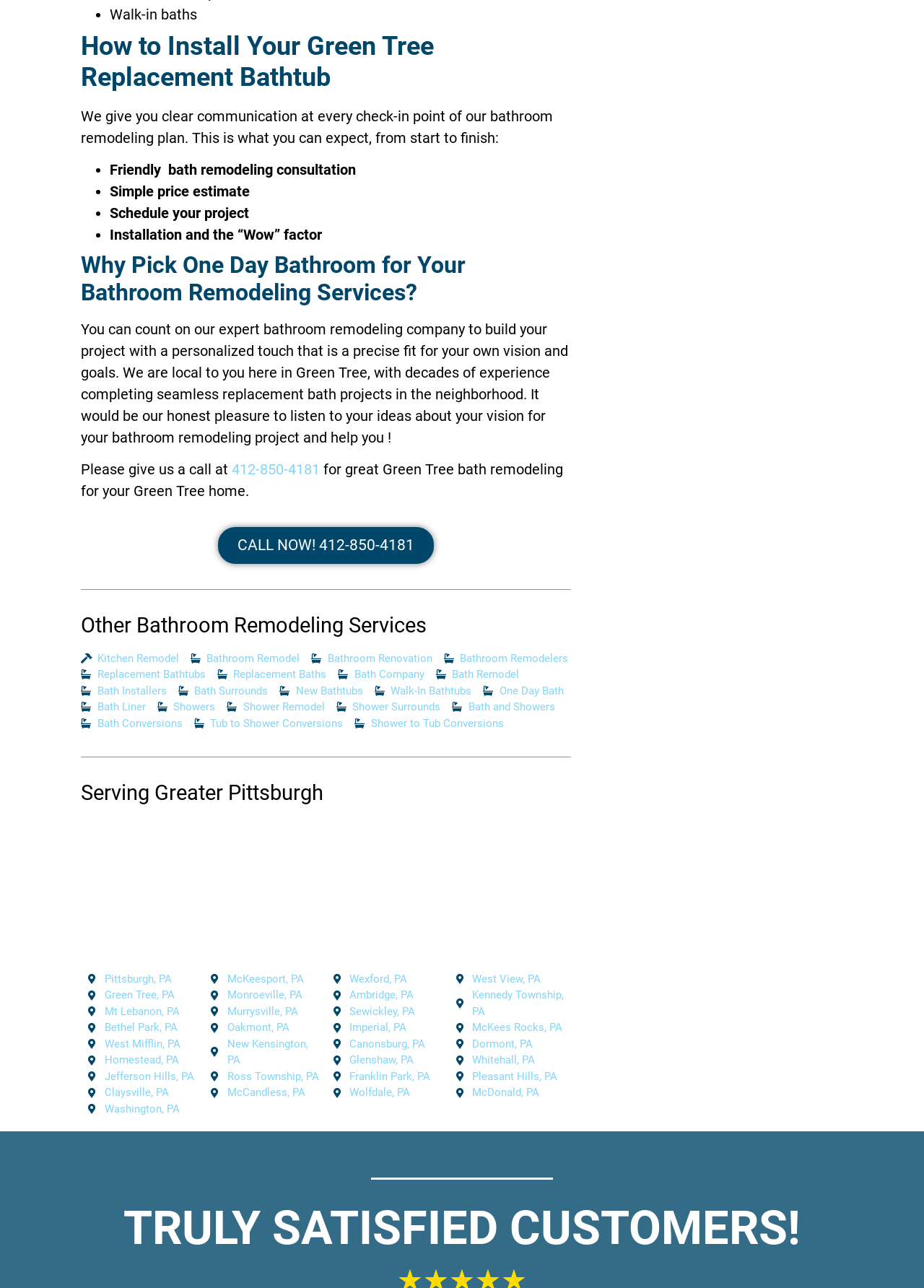Please answer the following question using a single word or phrase: 
What is the phone number for great Green Tree bath remodeling?

412-850-4181